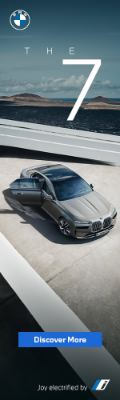What is the tagline of the BMW 7 Series in the advertisement?
Using the image, respond with a single word or phrase.

THE 7